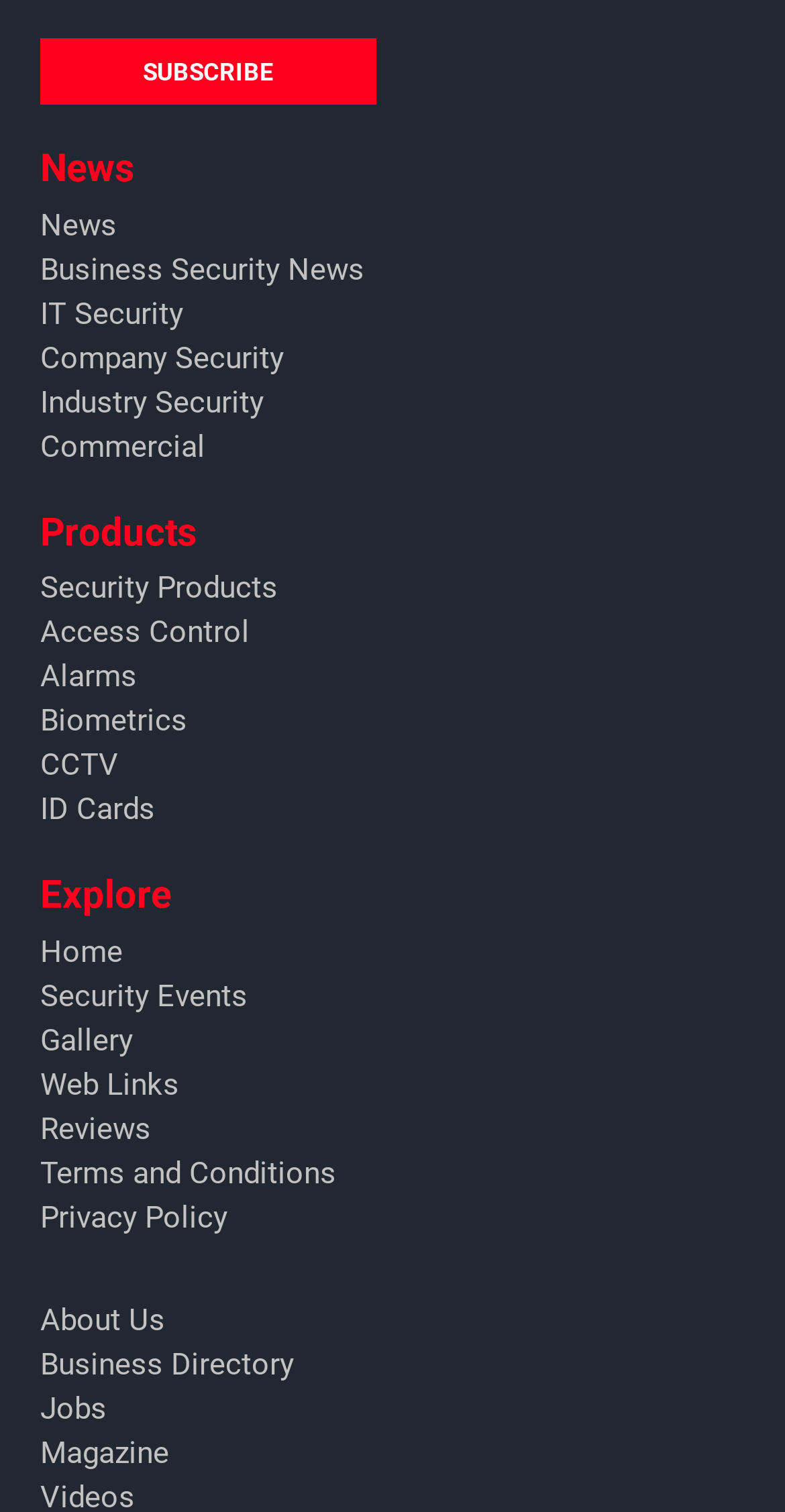Given the webpage screenshot and the description, determine the bounding box coordinates (top-left x, top-left y, bottom-right x, bottom-right y) that define the location of the UI element matching this description: Share on X (Twitter)

None